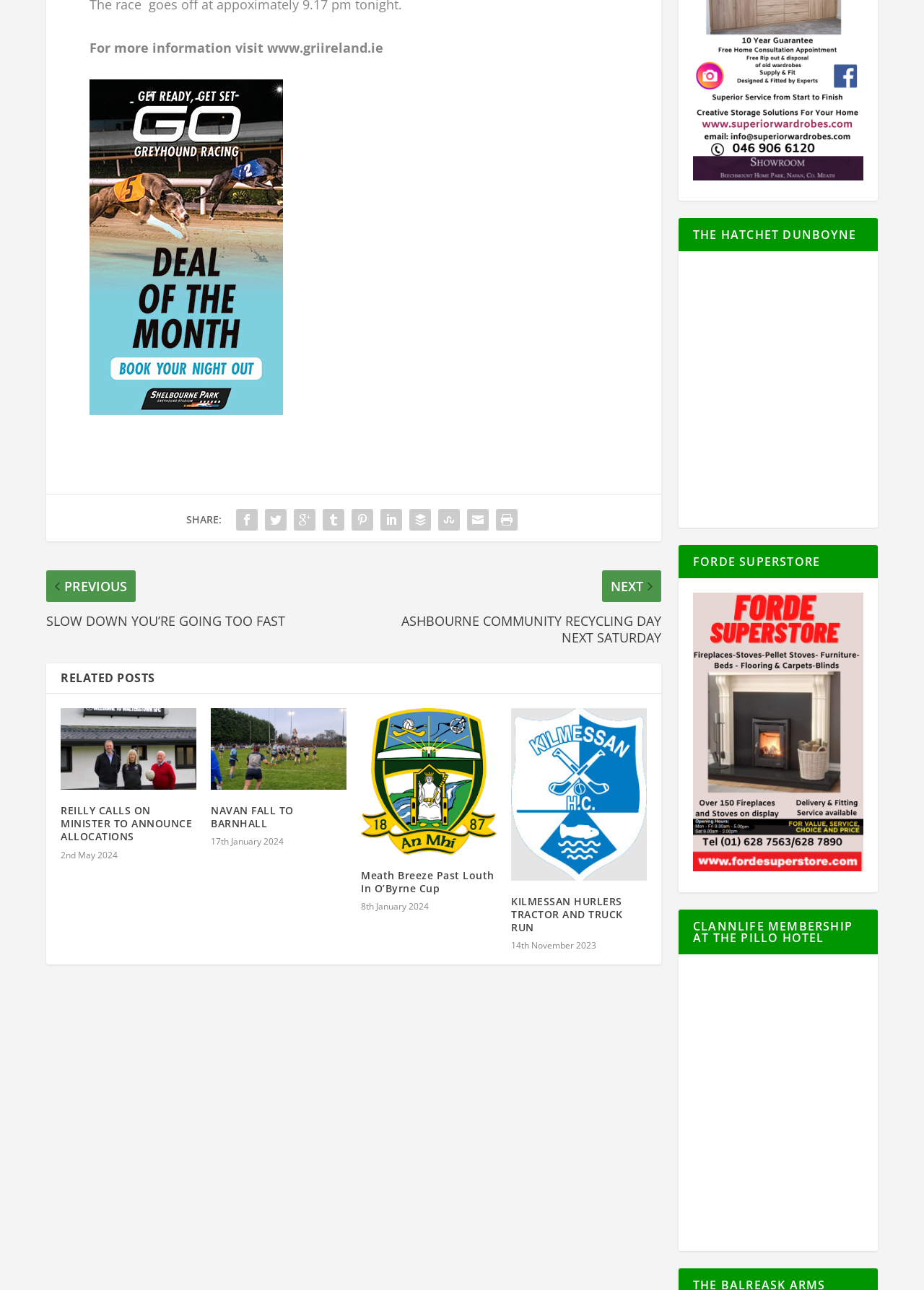Please identify the bounding box coordinates of the element I need to click to follow this instruction: "Read the REILLY CALLS ON MINISTER TO ANNOUNCE ALLOCATIONS article".

[0.066, 0.555, 0.212, 0.618]